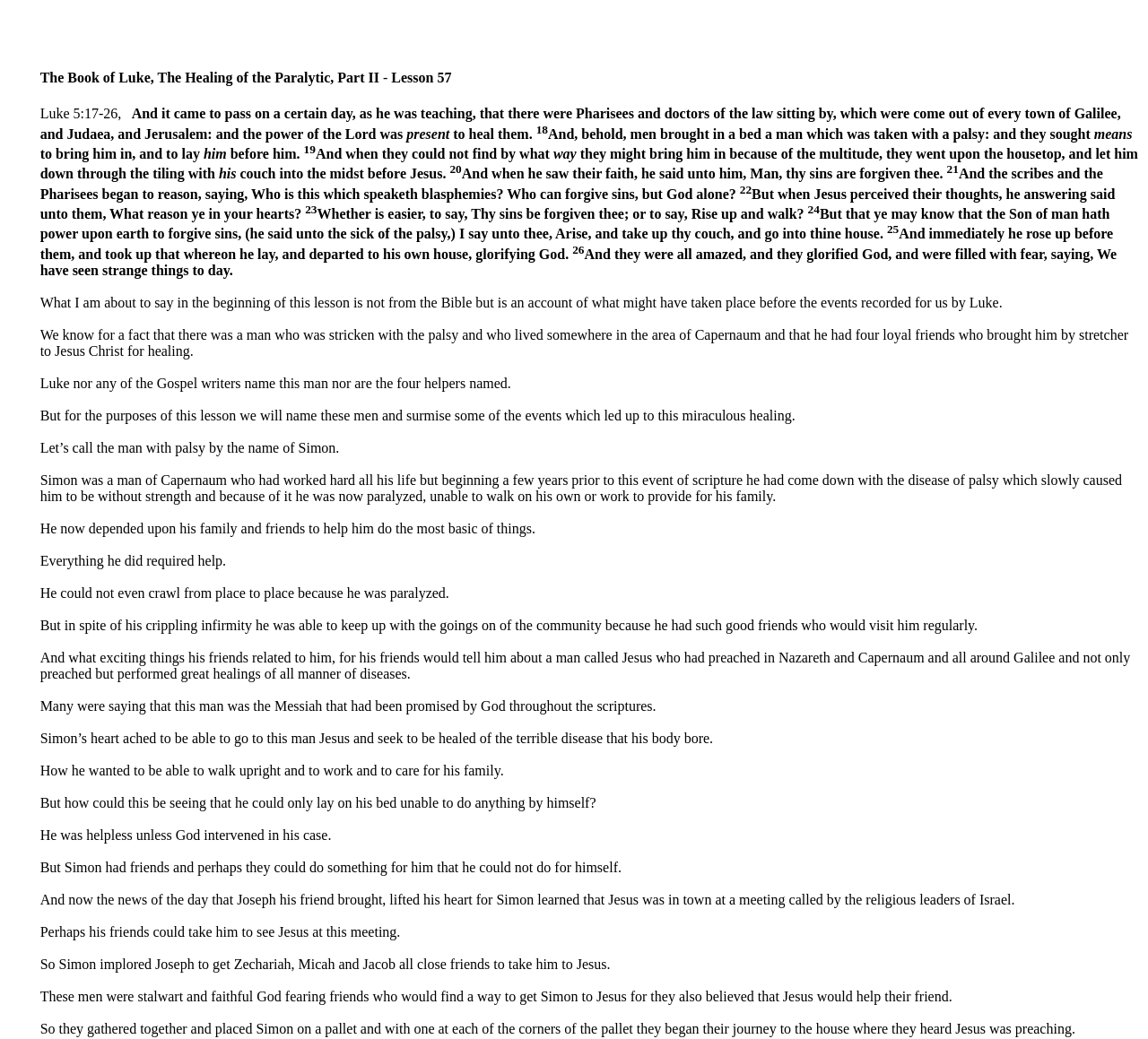Describe the webpage meticulously, covering all significant aspects.

The webpage is about a Bible study lesson on the Book of Luke, specifically the healing of a paralytic man. At the top of the page, there is a heading that reads "The Book of Luke, The Healing of the Paralytic, Part II - Lesson 57". Below this heading, there is a passage of scripture from Luke, which is divided into verses with superscript numbers. The passage describes the scene where Jesus is teaching and a group of people bring a paralyzed man to him, seeking healing.

The scripture passage is followed by a commentary or explanation of the events leading up to the healing. The commentary is written in a narrative style and describes the life of the paralyzed man, Simon, who is from Capernaum and has been suffering from palsy for some time. The commentary explains how Simon's friends, Joseph, Zechariah, Micah, and Jacob, learn about Jesus' presence in town and decide to take Simon to see him, hoping for a miracle.

The webpage has a total of 298 UI elements, including headings, scripture passages, commentary text, and superscript numbers. The elements are arranged in a hierarchical structure, with the heading at the top and the scripture passage and commentary below. The scripture passage is divided into verses, each with a superscript number. The commentary is written in paragraphs, with some sentences or phrases separated by line breaks.

The UI elements are positioned in a way that creates a clear and organized layout. The heading is at the top, followed by the scripture passage, and then the commentary. The superscript numbers are positioned above the corresponding verses, and the commentary paragraphs are separated by line breaks. Overall, the webpage has a clean and easy-to-read layout, making it easy to follow the scripture passage and commentary.